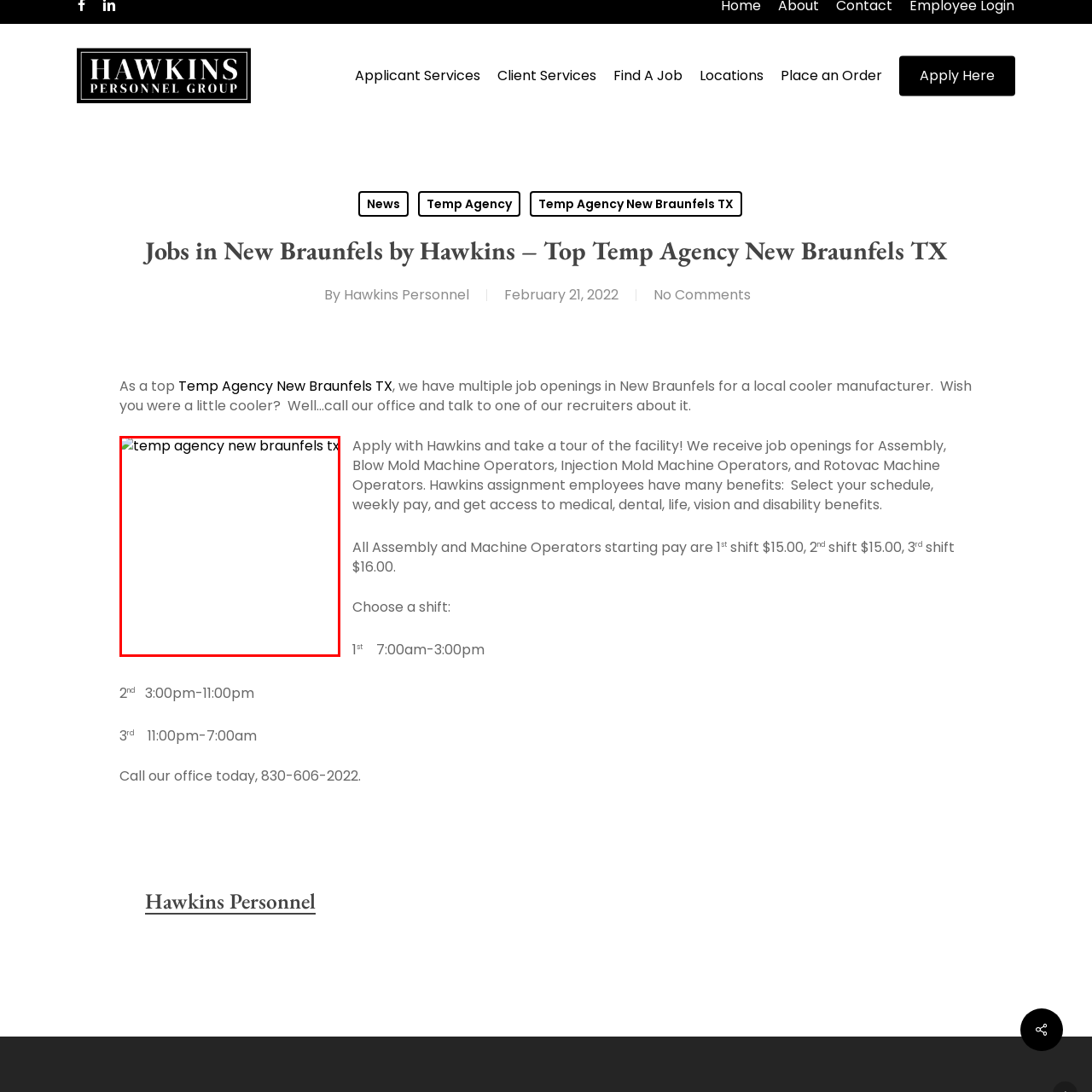What type of job openings are emphasized?
Examine the content inside the red bounding box and give a comprehensive answer to the question.

The caption highlights the agency's role in providing job opportunities, particularly in assembly and machine operation roles, which suggests that these types of job openings are emphasized by the agency.